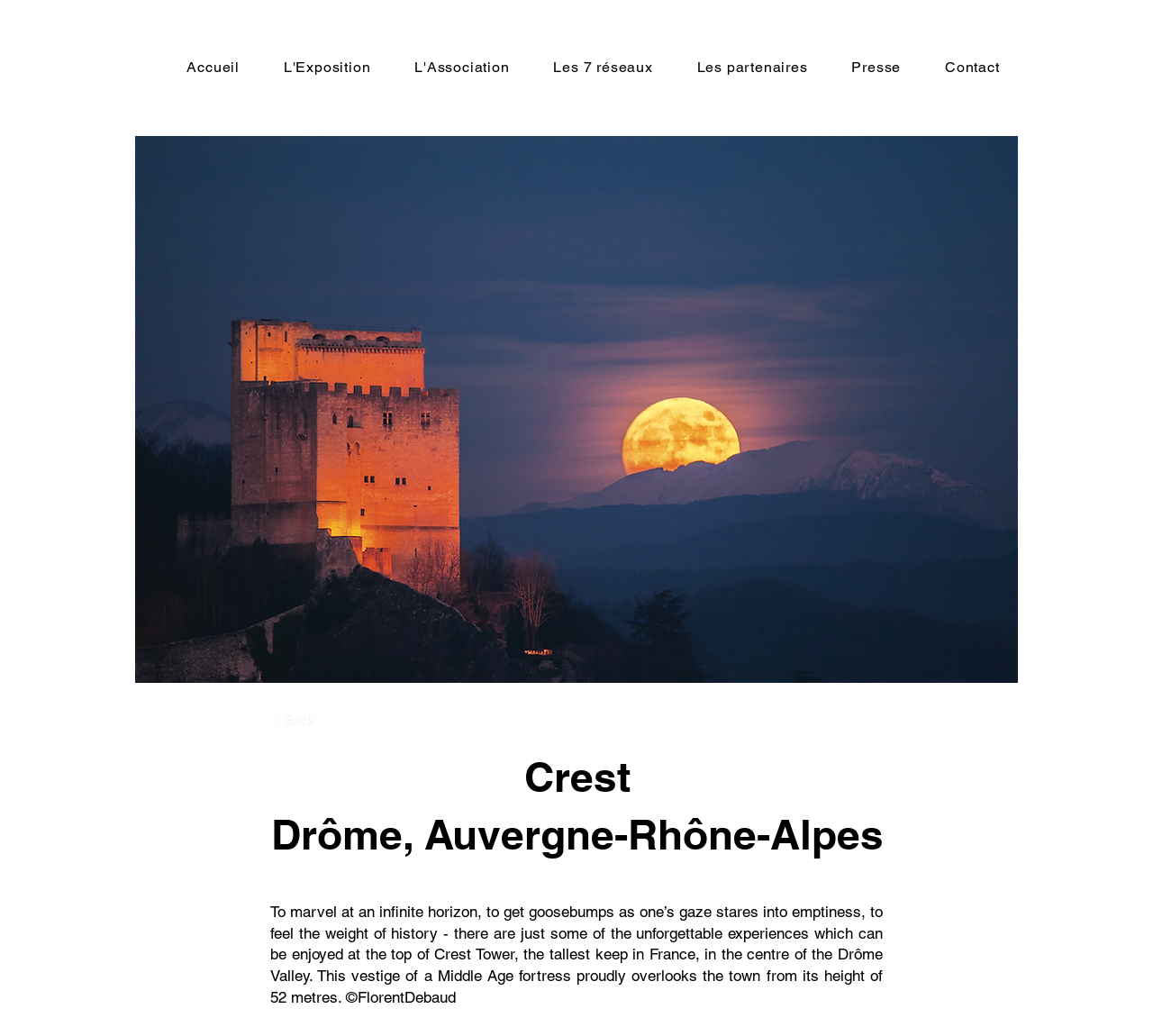What is the tallest keep in France?
Please answer the question with as much detail as possible using the screenshot.

According to the webpage, Crest Tower is the tallest keep in France, located in the centre of the Drôme Valley.